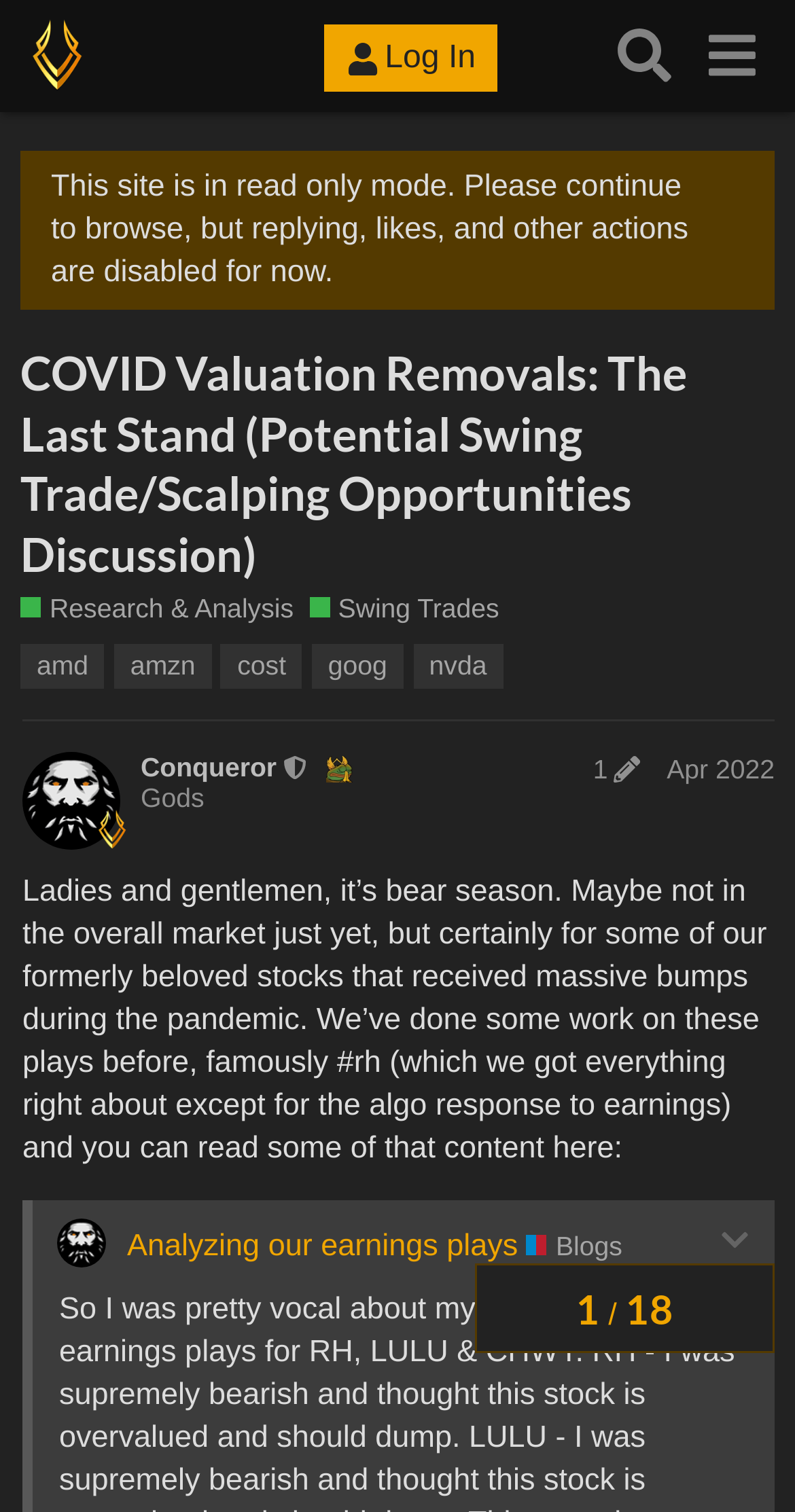What type of content is available in the 'Blogs' section?
Please answer the question as detailed as possible based on the image.

I found the description of the 'Blogs' section by looking at the link with the text 'Blogs', which has a generic description 'Musings and reports from various members of the community'.